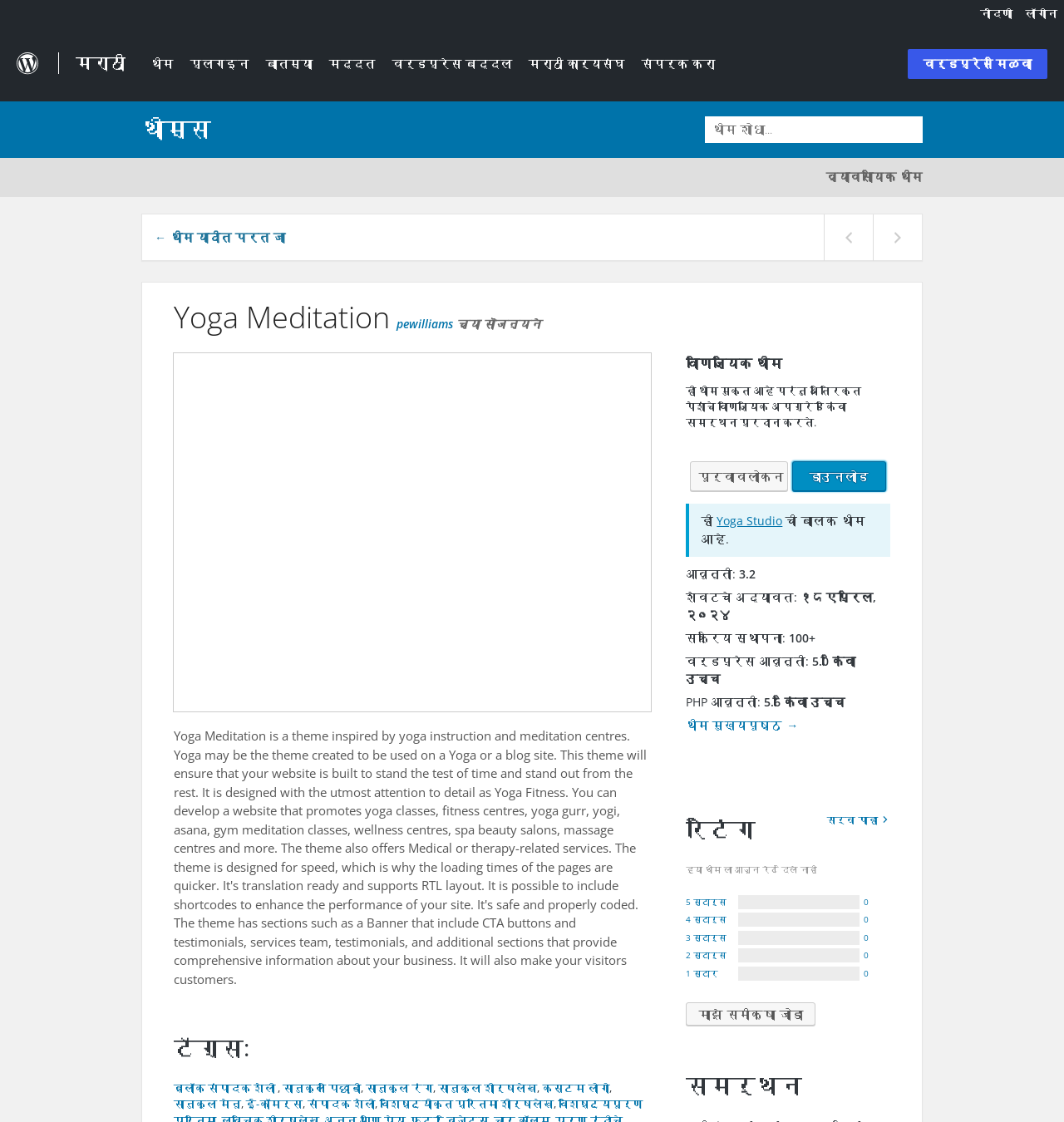Respond concisely with one word or phrase to the following query:
What is the minimum WordPress version required for this theme?

5.0 or higher